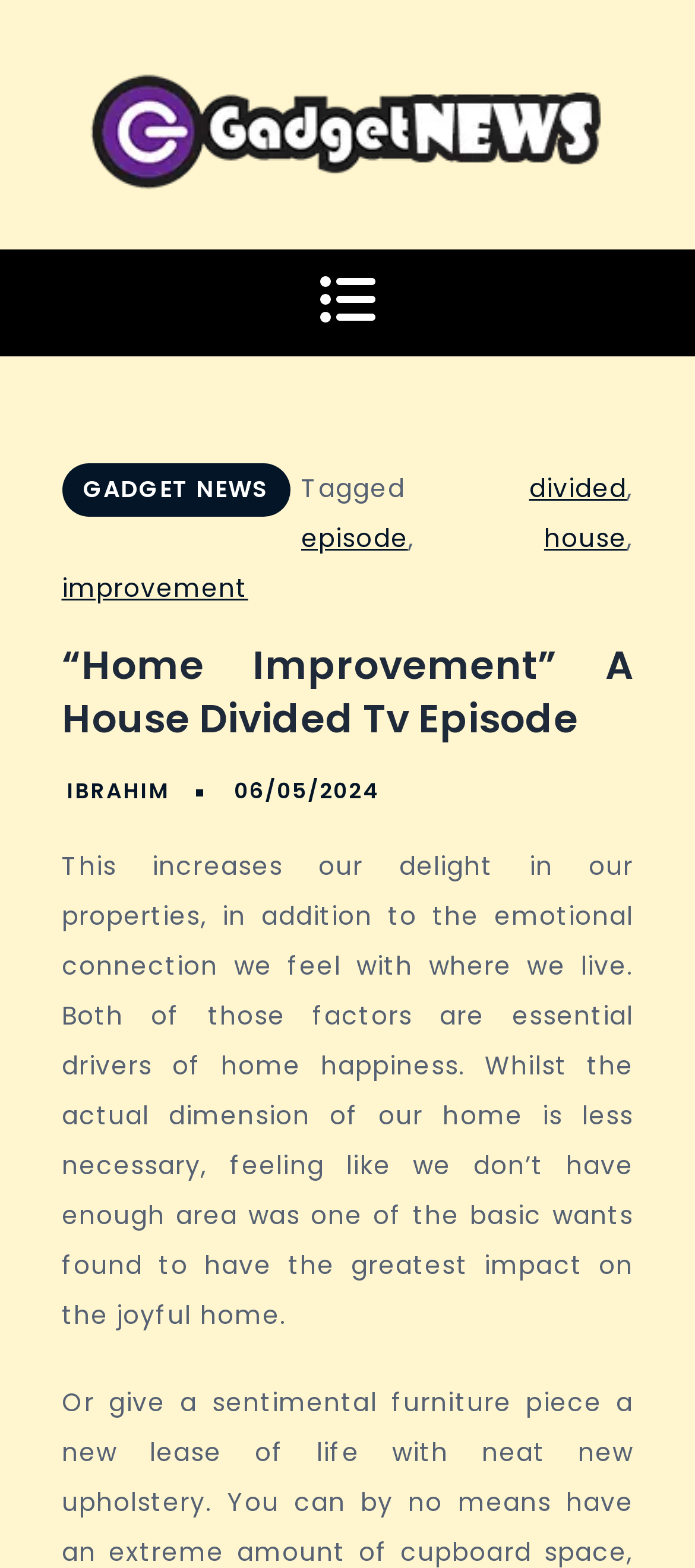Predict the bounding box of the UI element that fits this description: "alt="tdlegg"".

None